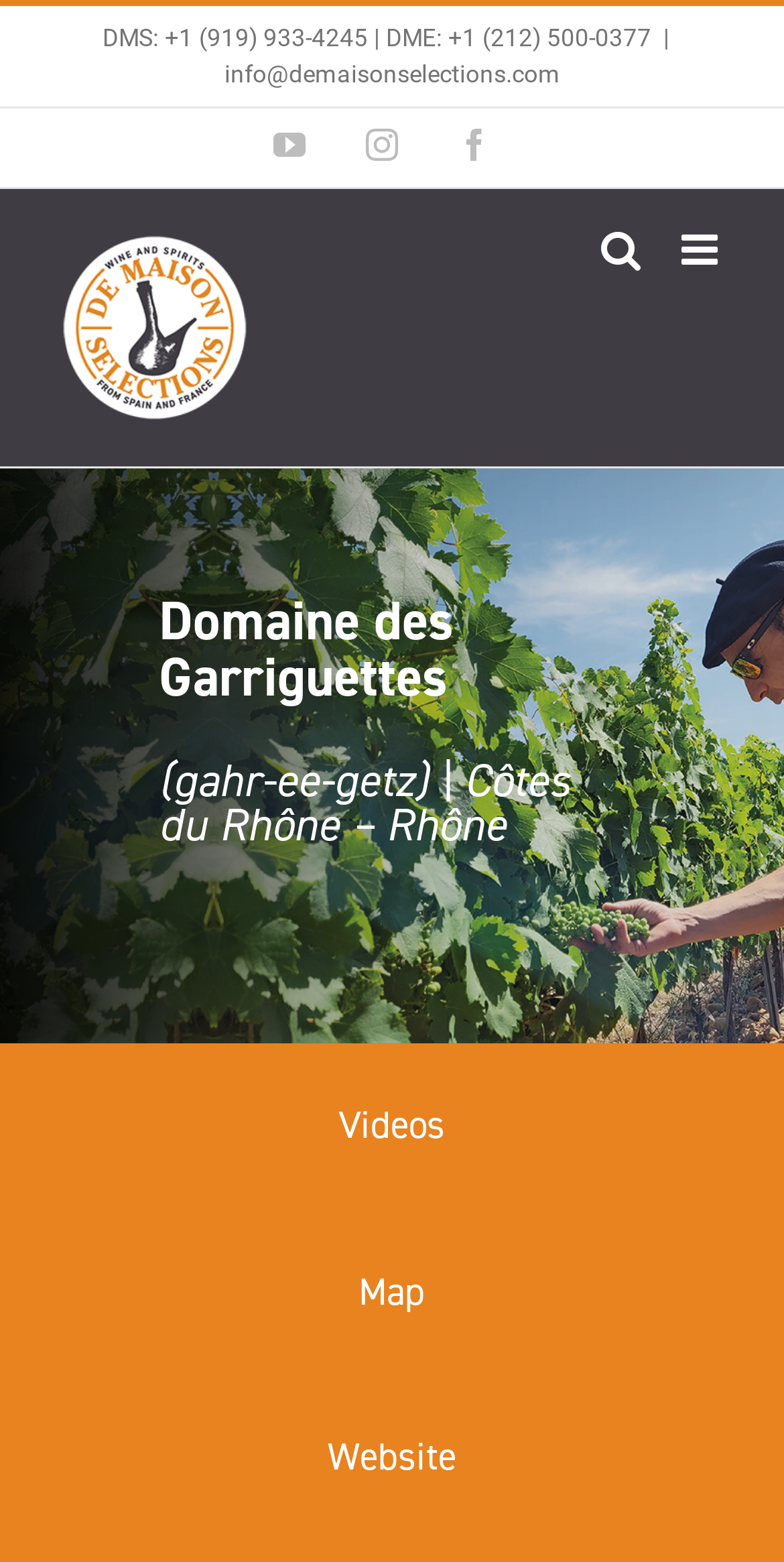What is the phone number for DMS?
Relying on the image, give a concise answer in one word or a brief phrase.

+1 (919) 933-4245